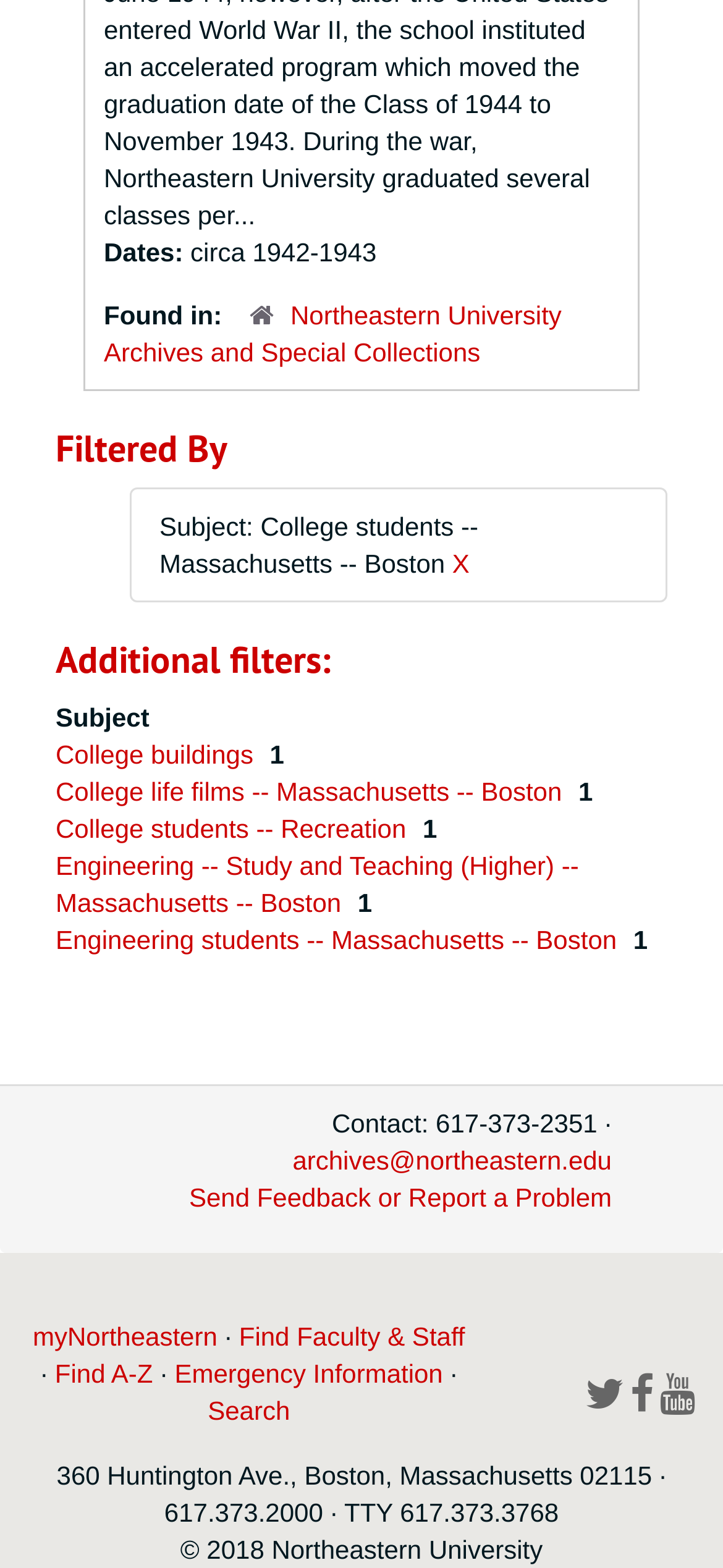Determine the bounding box coordinates of the clickable region to execute the instruction: "Search". The coordinates should be four float numbers between 0 and 1, denoted as [left, top, right, bottom].

[0.287, 0.89, 0.401, 0.909]